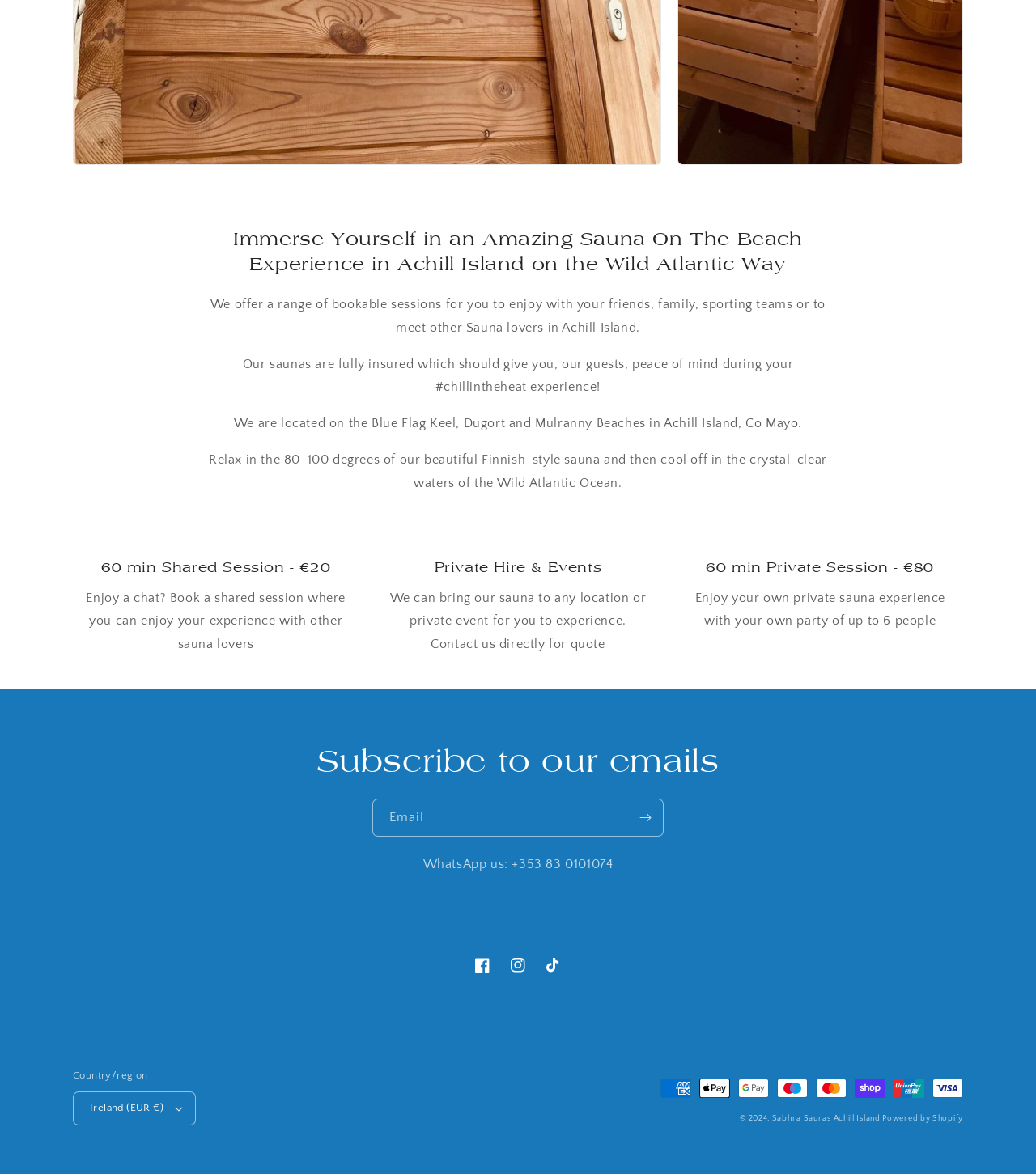Please locate the bounding box coordinates for the element that should be clicked to achieve the following instruction: "Select Ireland as country/region". Ensure the coordinates are given as four float numbers between 0 and 1, i.e., [left, top, right, bottom].

[0.07, 0.93, 0.189, 0.959]